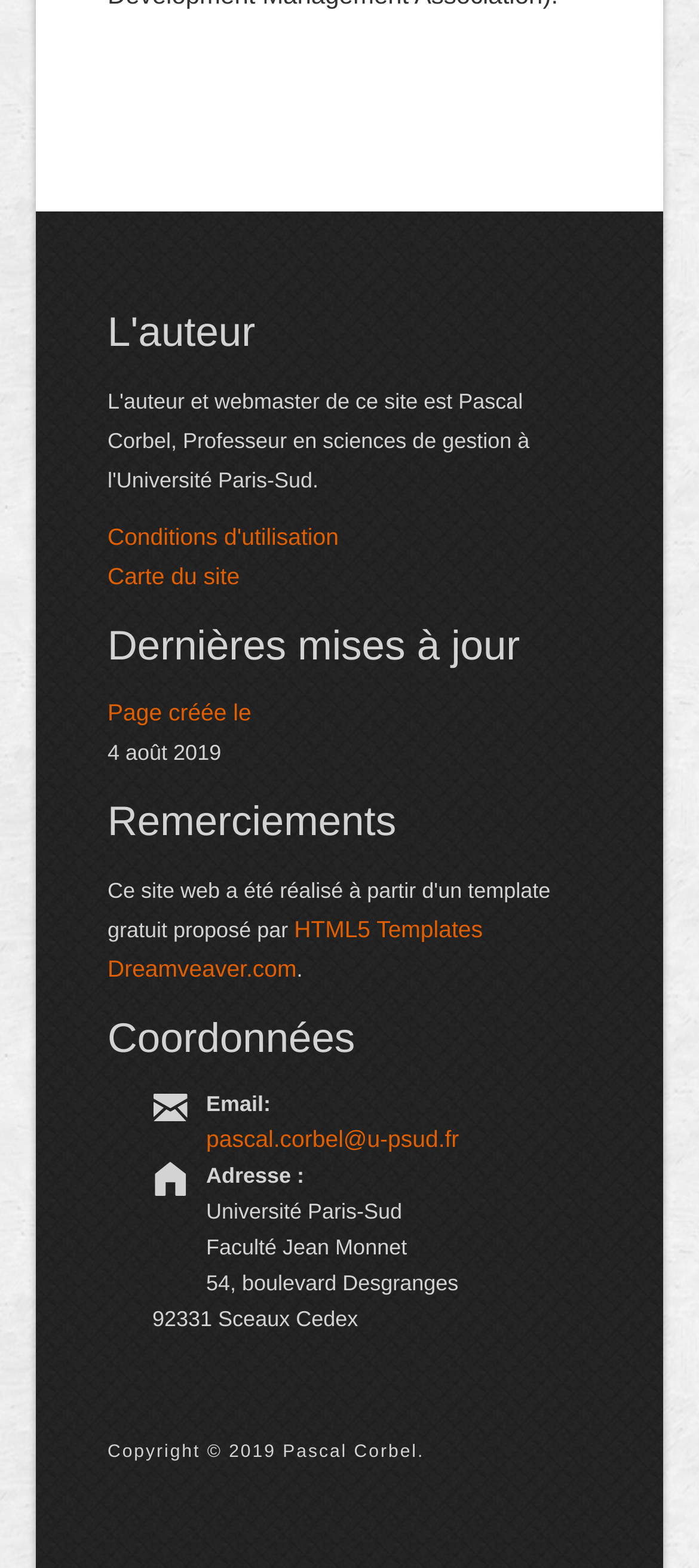Please give a concise answer to this question using a single word or phrase: 
What is the link to the HTML5 Templates?

HTML5 Templates Dreamveaver.com